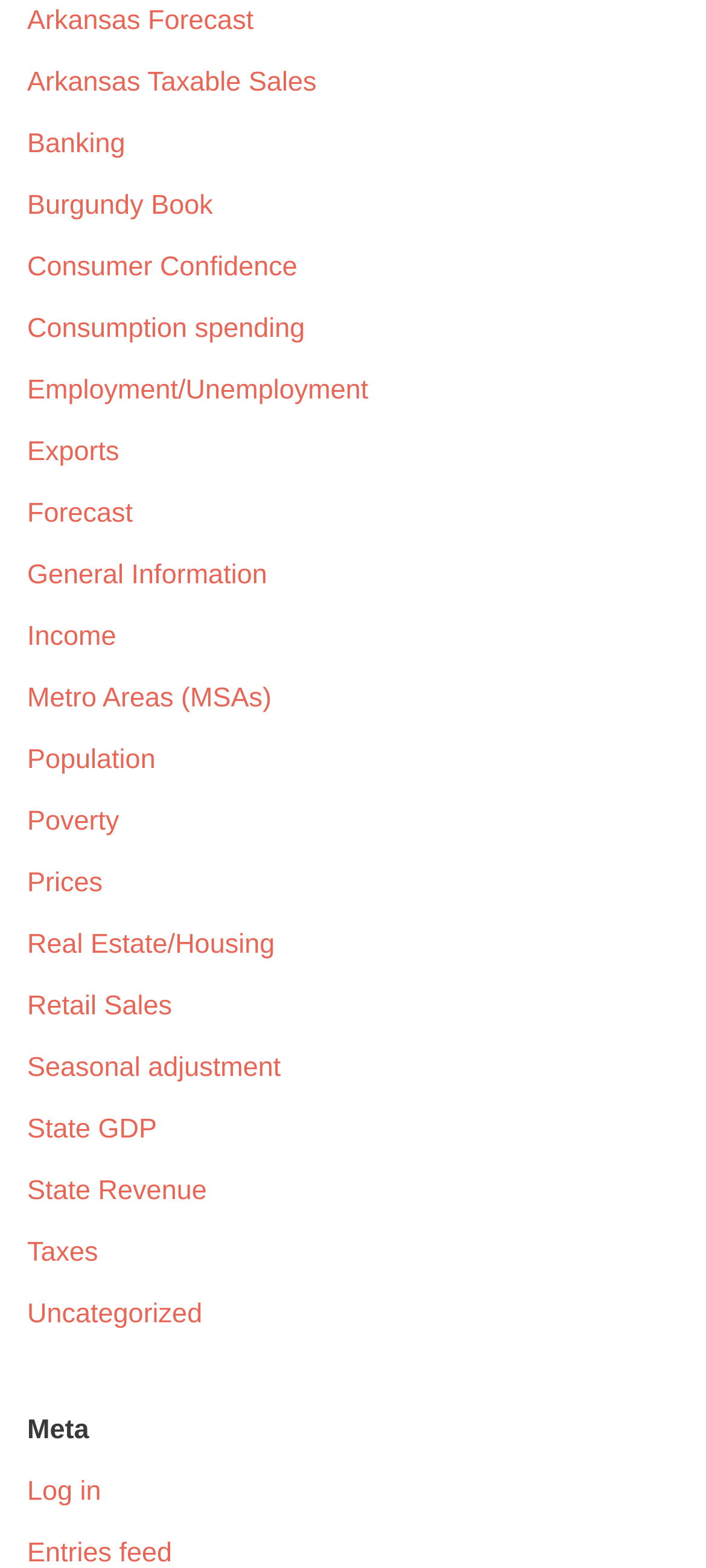Could you specify the bounding box coordinates for the clickable section to complete the following instruction: "Access Banking information"?

[0.038, 0.082, 0.177, 0.101]